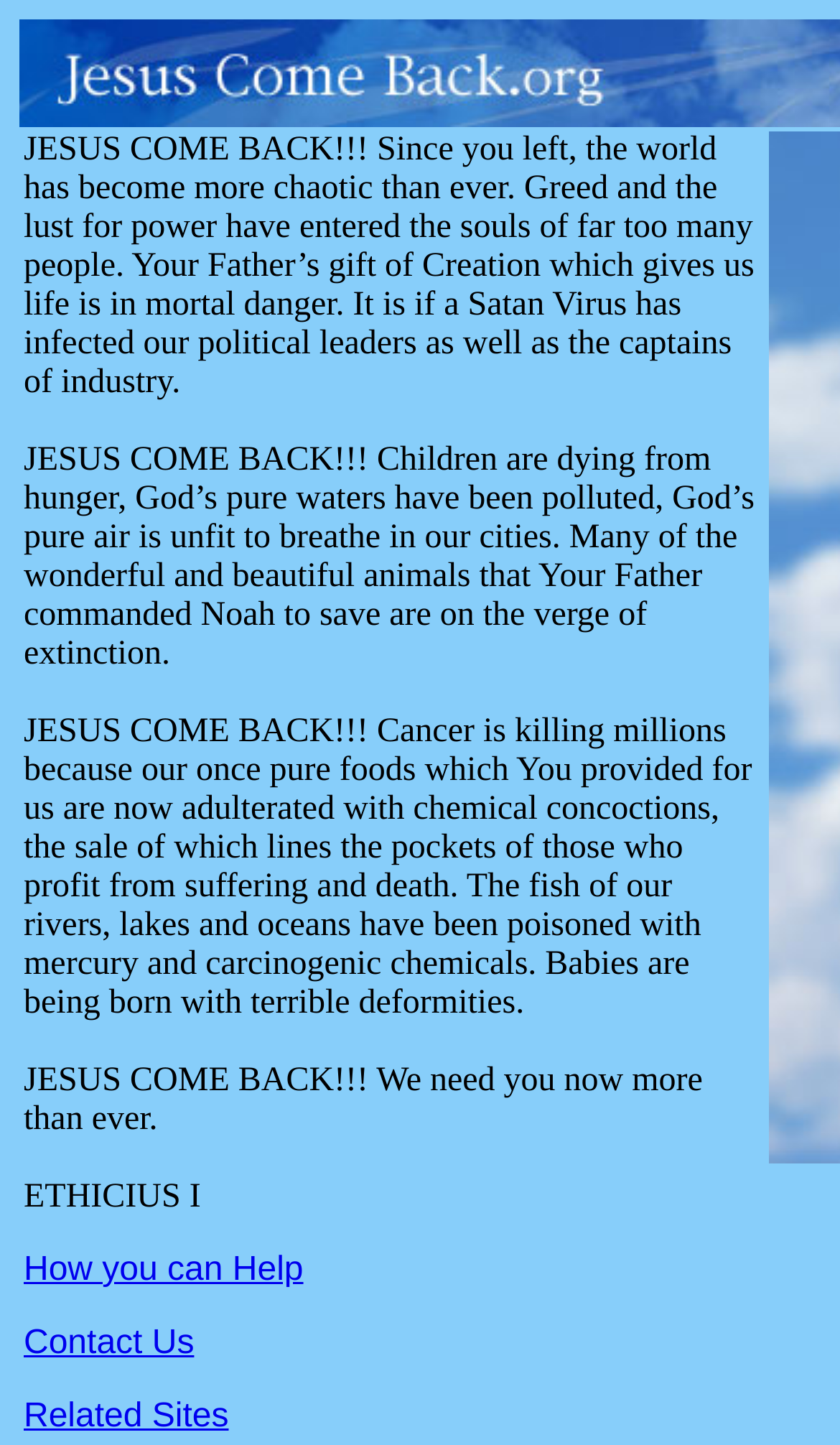Create an elaborate caption that covers all aspects of the webpage.

The webpage is titled "Jesus Come Back" and appears to be a call to action or a plea for divine intervention. At the top of the page, there are two empty table cells, which may be used for layout purposes. Below these cells, there is a block of text that spans most of the page's width, which conveys a sense of urgency and desperation. The text describes the devastating effects of environmental pollution, specifically the contamination of food and water sources, and the resulting harm to human health.

Below this block of text, there are three shorter lines of text. The first line is another plea for Jesus to come back, emphasizing the need for divine intervention in the current state of affairs. The second line appears to be a title or a signature, "ETHICIUS I". The third, fourth, and fifth lines are links to other pages or resources, labeled "How you can Help", "Contact Us", and "Related Sites", respectively. These links are positioned near the bottom of the page, suggesting that they provide additional information or ways to get involved in the cause.